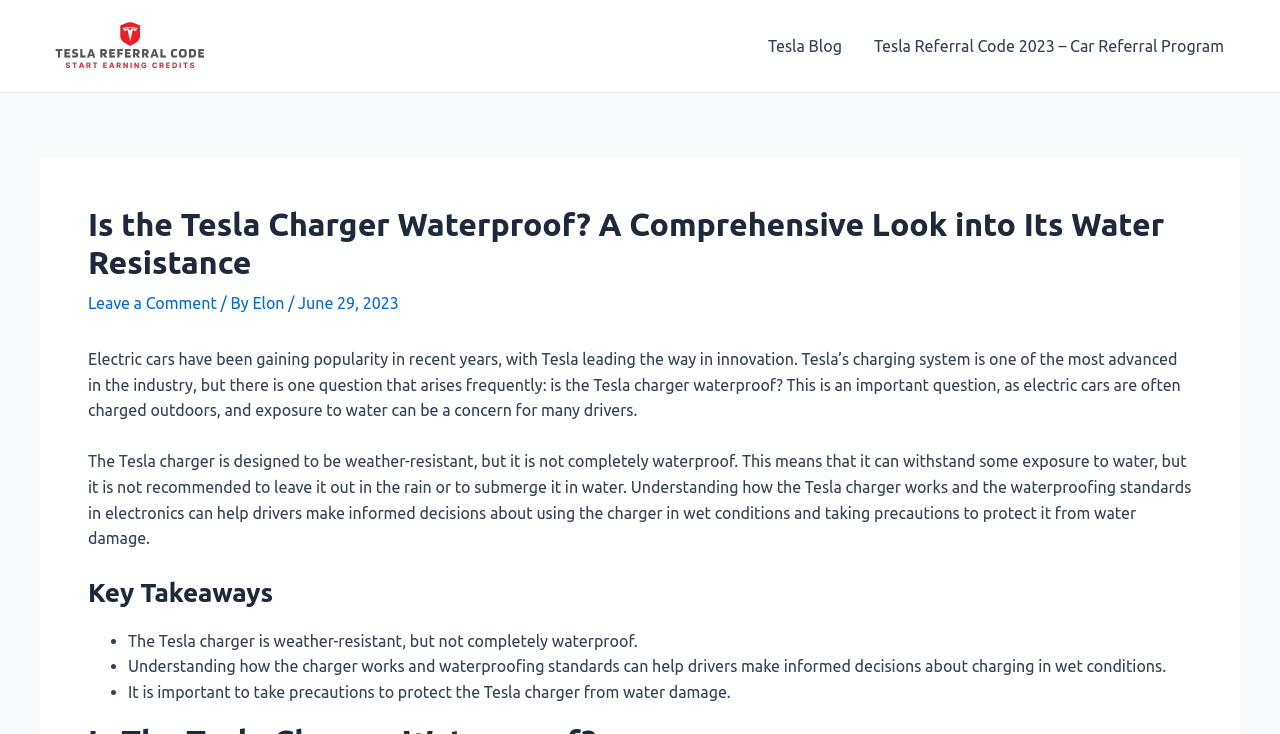Locate the bounding box coordinates for the element described below: "Tesla Blog". The coordinates must be four float values between 0 and 1, formatted as [left, top, right, bottom].

[0.587, 0.008, 0.67, 0.117]